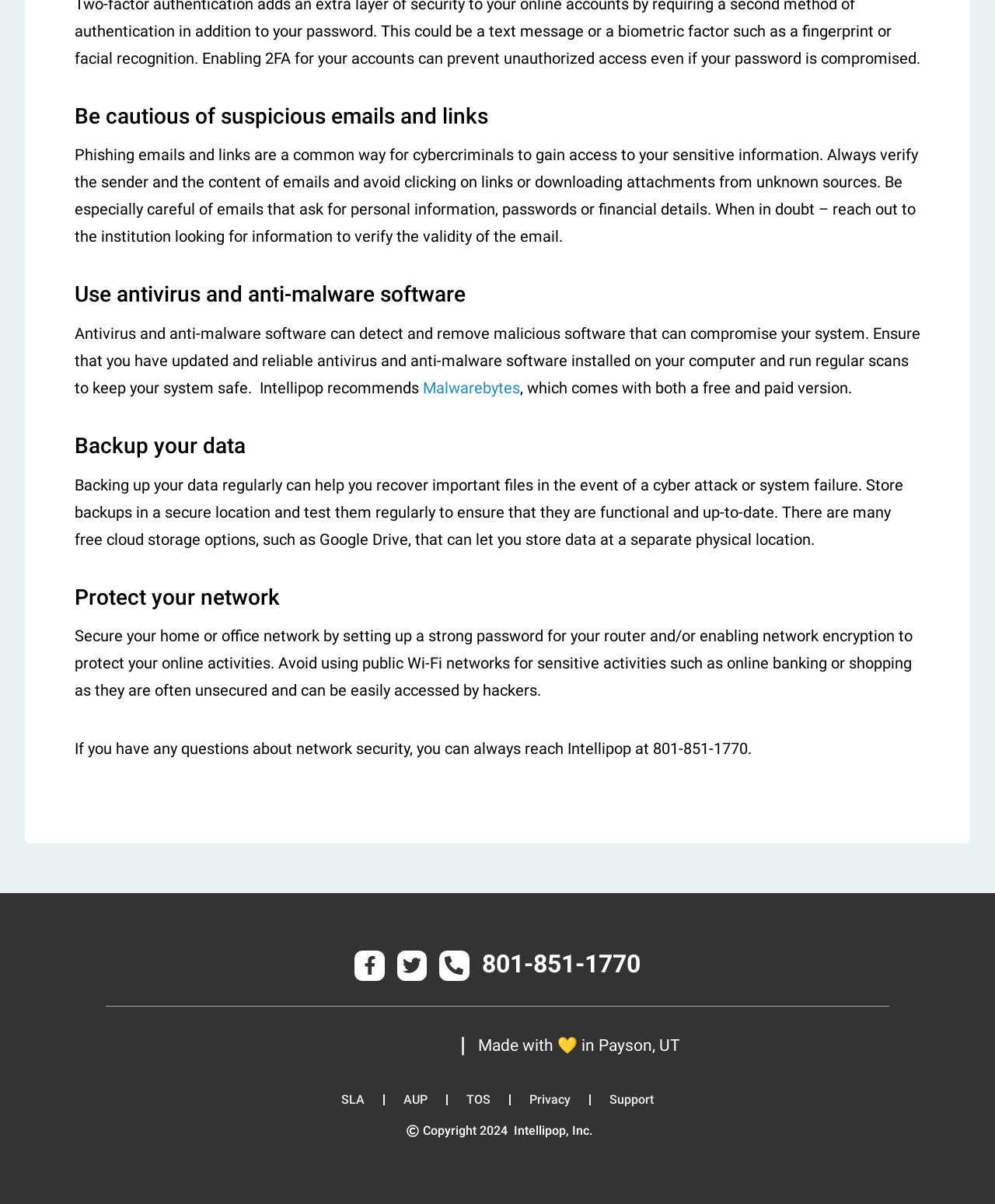What is the main topic of this webpage?
Please respond to the question thoroughly and include all relevant details.

Based on the headings and text content, it appears that the webpage is providing tips and guidelines for individuals to protect themselves from cyber threats and attacks.